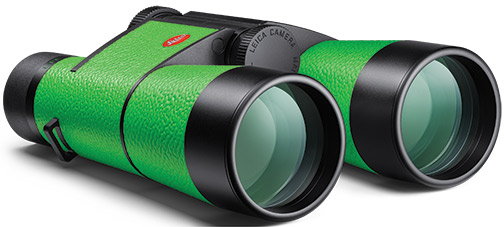Who collaborated with Leica to create this special edition?
Look at the image and respond with a single word or a short phrase.

Olafur Eliasson